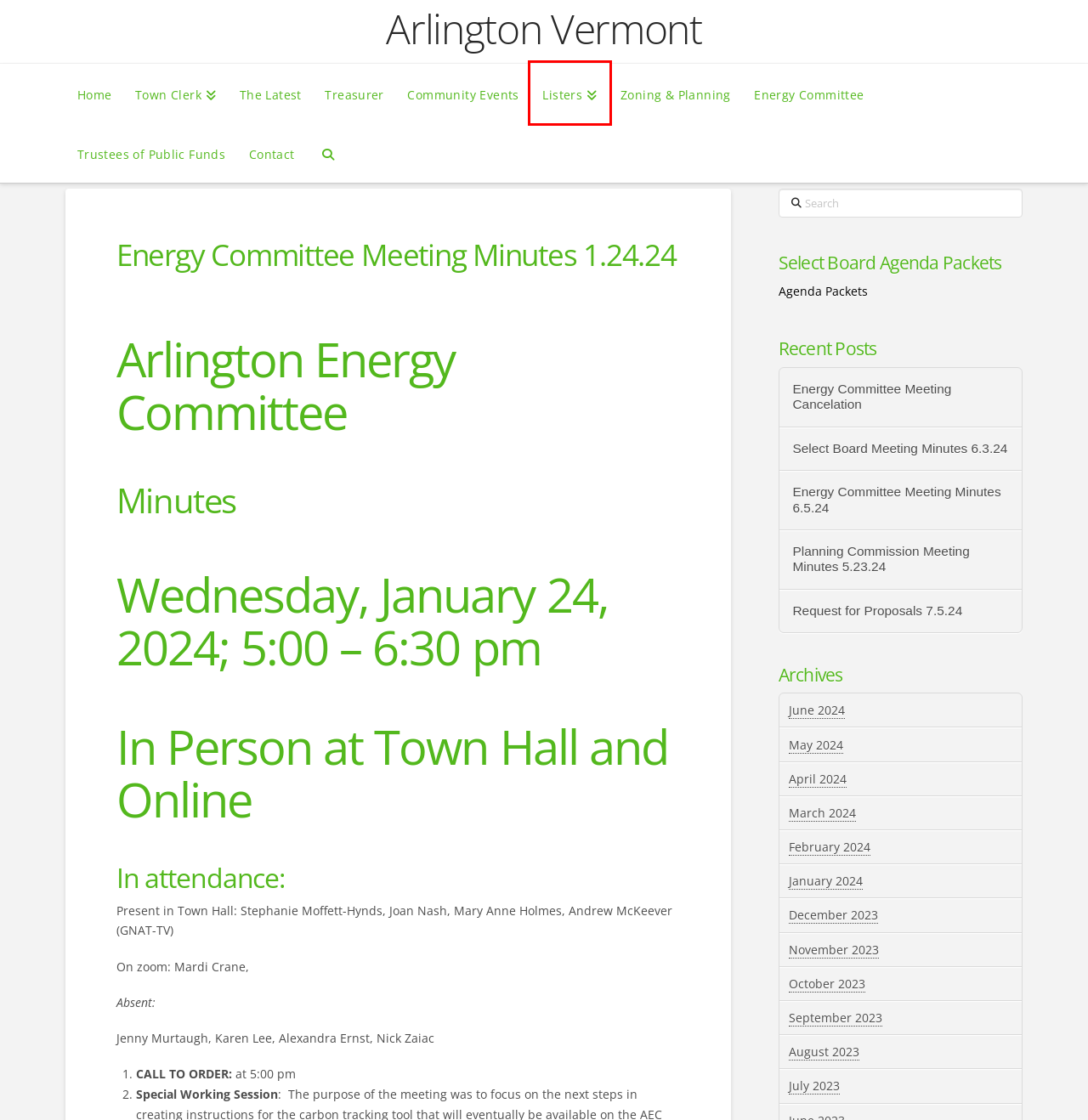You are looking at a webpage screenshot with a red bounding box around an element. Pick the description that best matches the new webpage after interacting with the element in the red bounding box. The possible descriptions are:
A. May 2024 | Arlington Vermont
B. April 2024 | Arlington Vermont
C. Energy Committee | Arlington Vermont
D. July 2023 | Arlington Vermont
E. Listers | Arlington Vermont
F. Request for Proposals 7.5.24 | Arlington Vermont
G. October 2023 | Arlington Vermont
H. November 2023 | Arlington Vermont

E